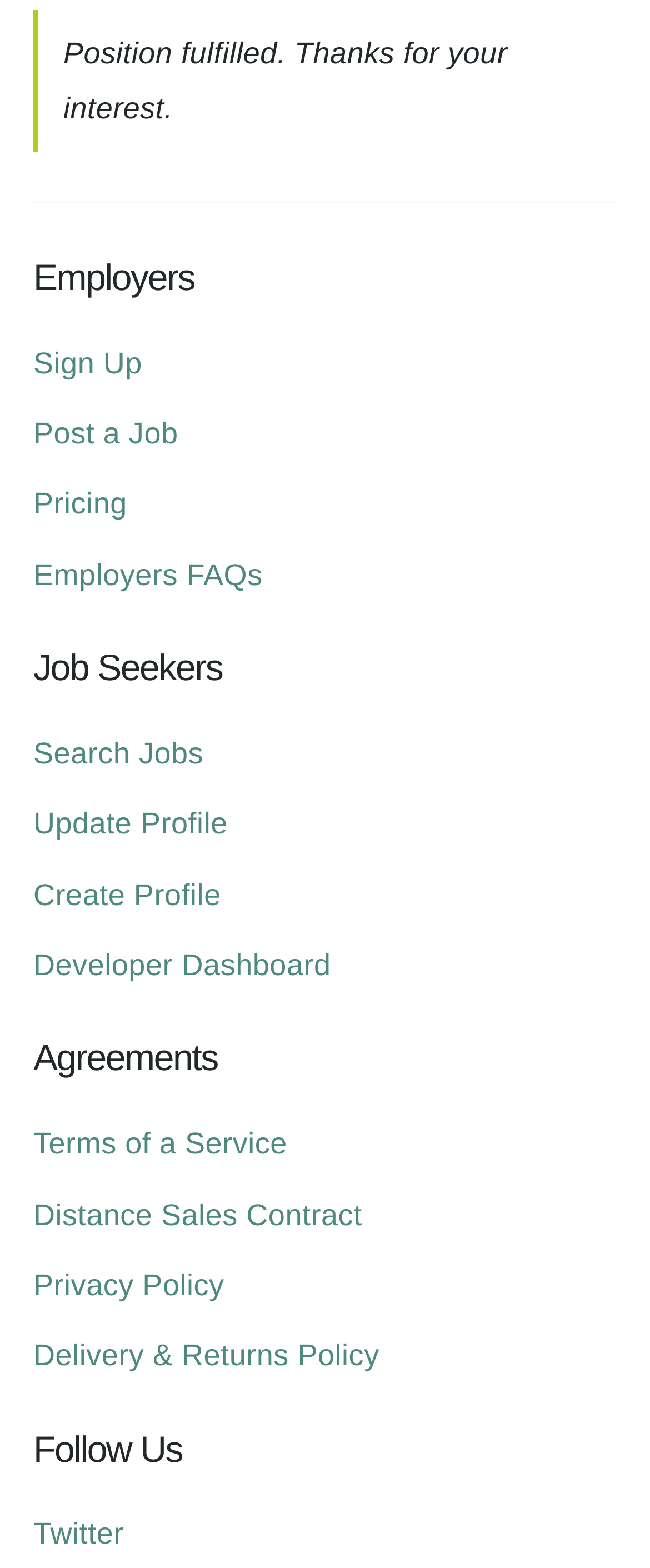From the element description: "Twitter", extract the bounding box coordinates of the UI element. The coordinates should be expressed as four float numbers between 0 and 1, in the order [left, top, right, bottom].

[0.051, 0.968, 0.19, 0.989]